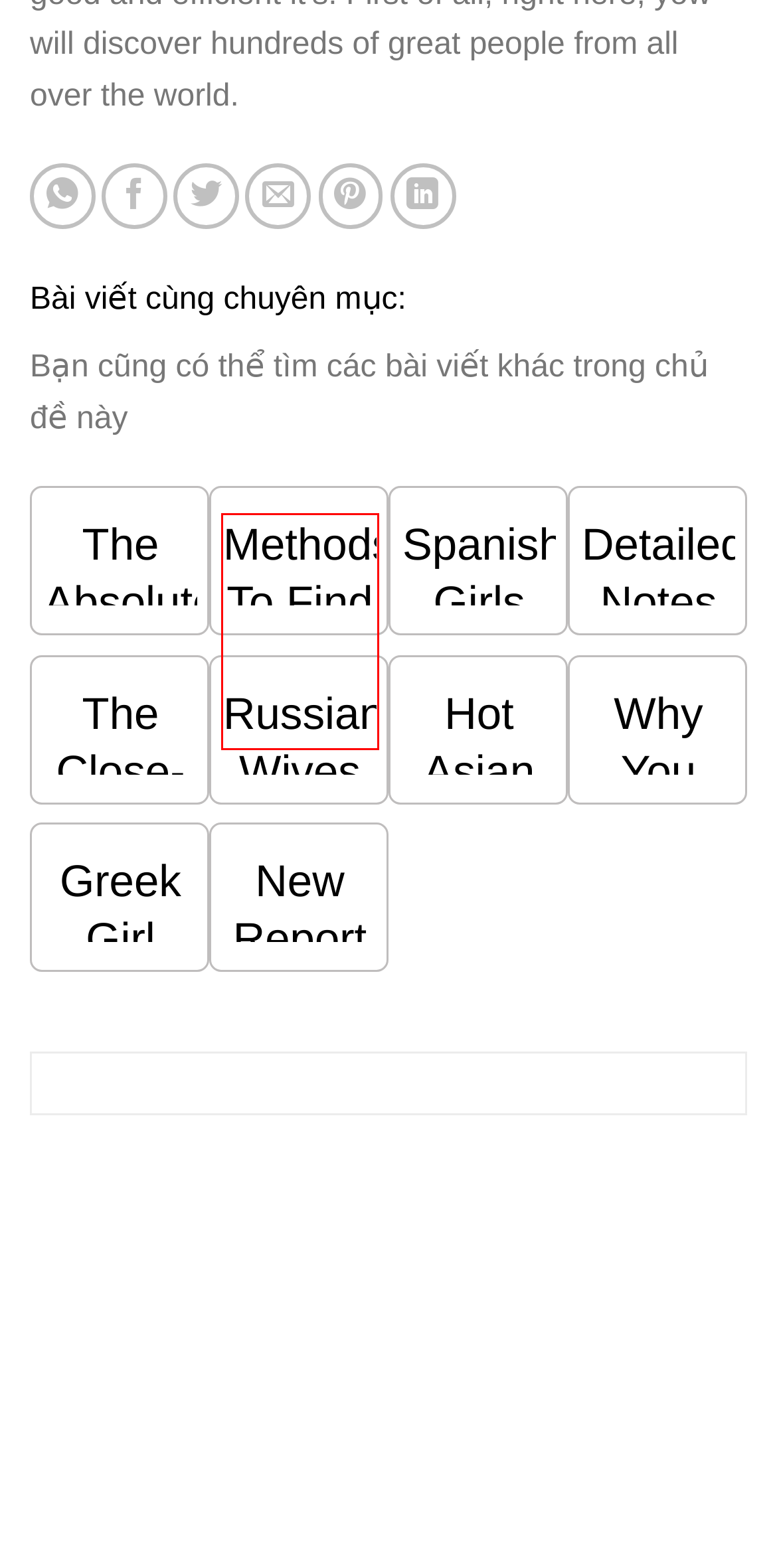Examine the screenshot of a webpage with a red bounding box around a UI element. Your task is to identify the webpage description that best corresponds to the new webpage after clicking the specified element. The given options are:
A. Methods To Find Indonesian Girl - Mì Cay Haseyo
B. Greek Girl Explained - Mì Cay Haseyo
C. The Close-guarded Strategies For German Brides Exposed - Mì Cay Haseyo
D. Hot Asian Girl May Be Fun For Everybody - Mì Cay Haseyo
E. The Absolute Most Ignored Solution For Mexican Women - Mì Cay Haseyo
F. Detailed Notes on Hot Irish Woman In Step by Step Order - Mì Cay Haseyo
G. Why You Need To Be Careful Buying That Danish Women - Mì Cay Haseyo
H. Russian Wives No Further a Mystery - Mì Cay Haseyo

A